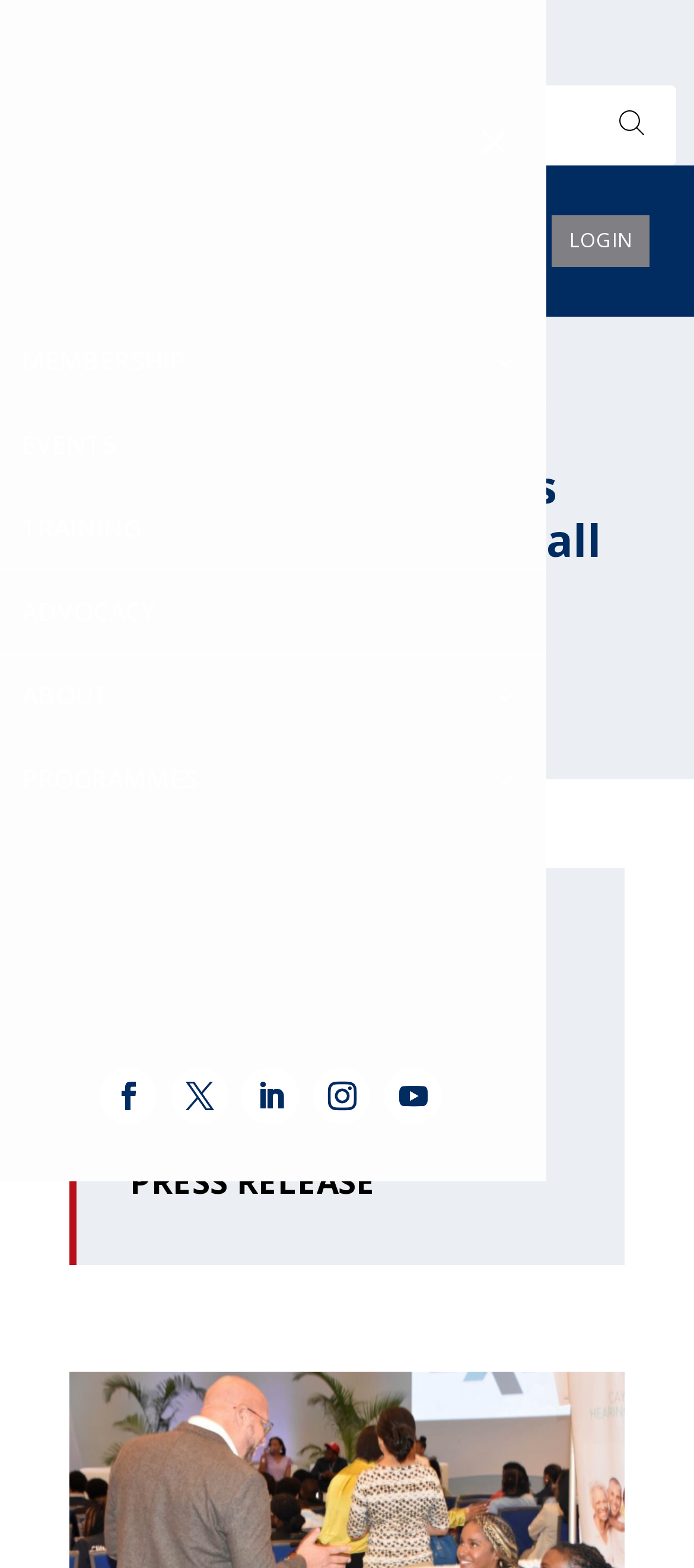What is the function of the button next to the search textbox?
Give a single word or phrase answer based on the content of the image.

To submit the search query